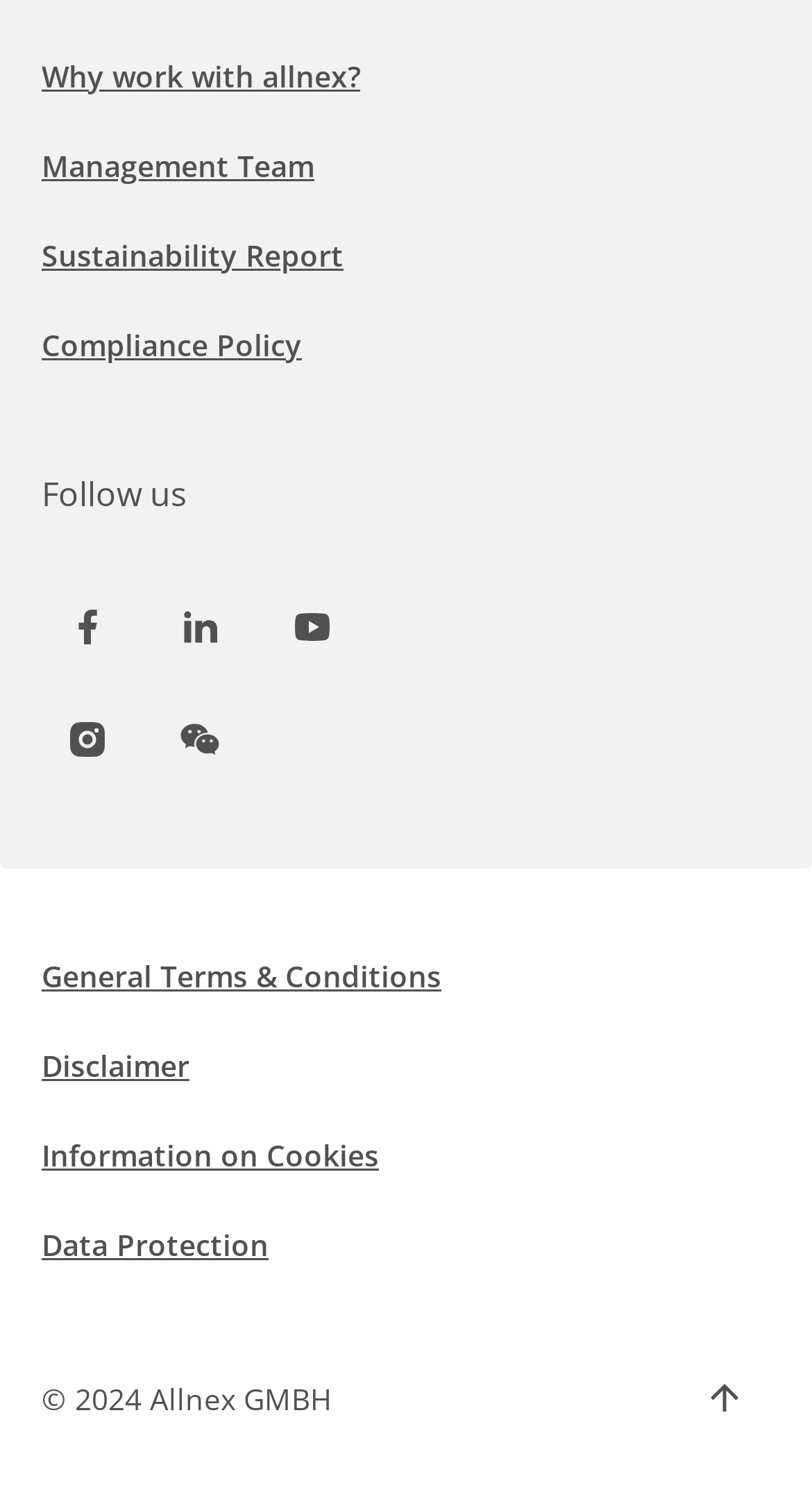Determine the bounding box coordinates of the target area to click to execute the following instruction: "Check the General Terms & Conditions."

[0.051, 0.635, 0.544, 0.661]